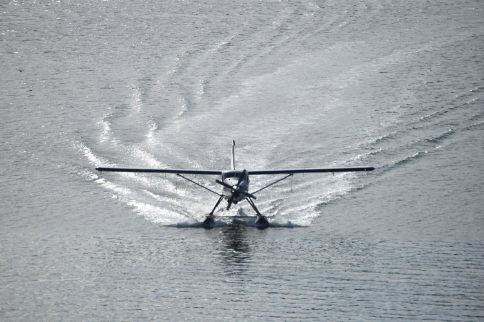Give a one-word or short phrase answer to the question: 
What is the main difference between floatplanes and seaplanes?

Design for water landing